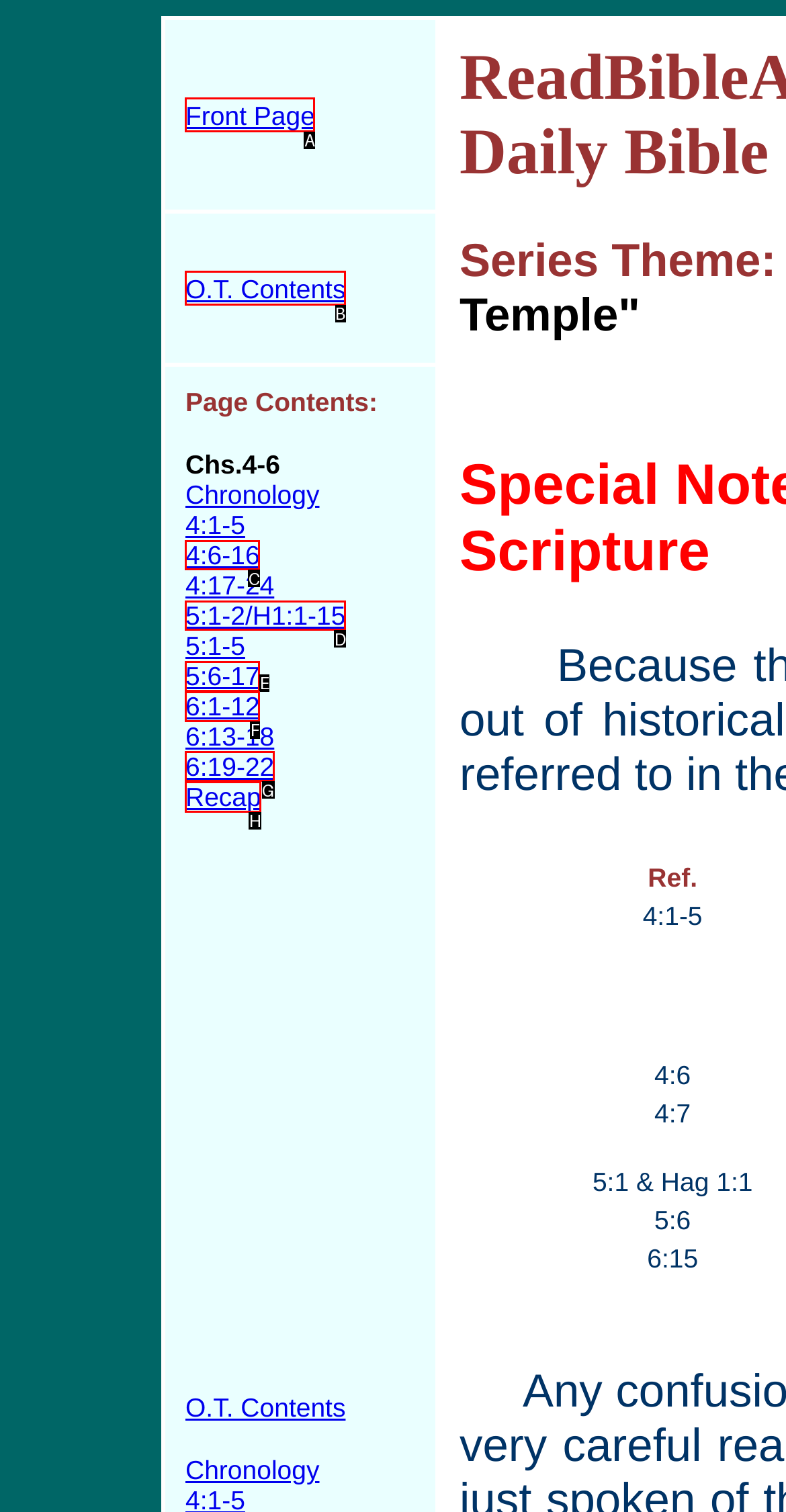Match the HTML element to the description: 5:6-17. Answer with the letter of the correct option from the provided choices.

E